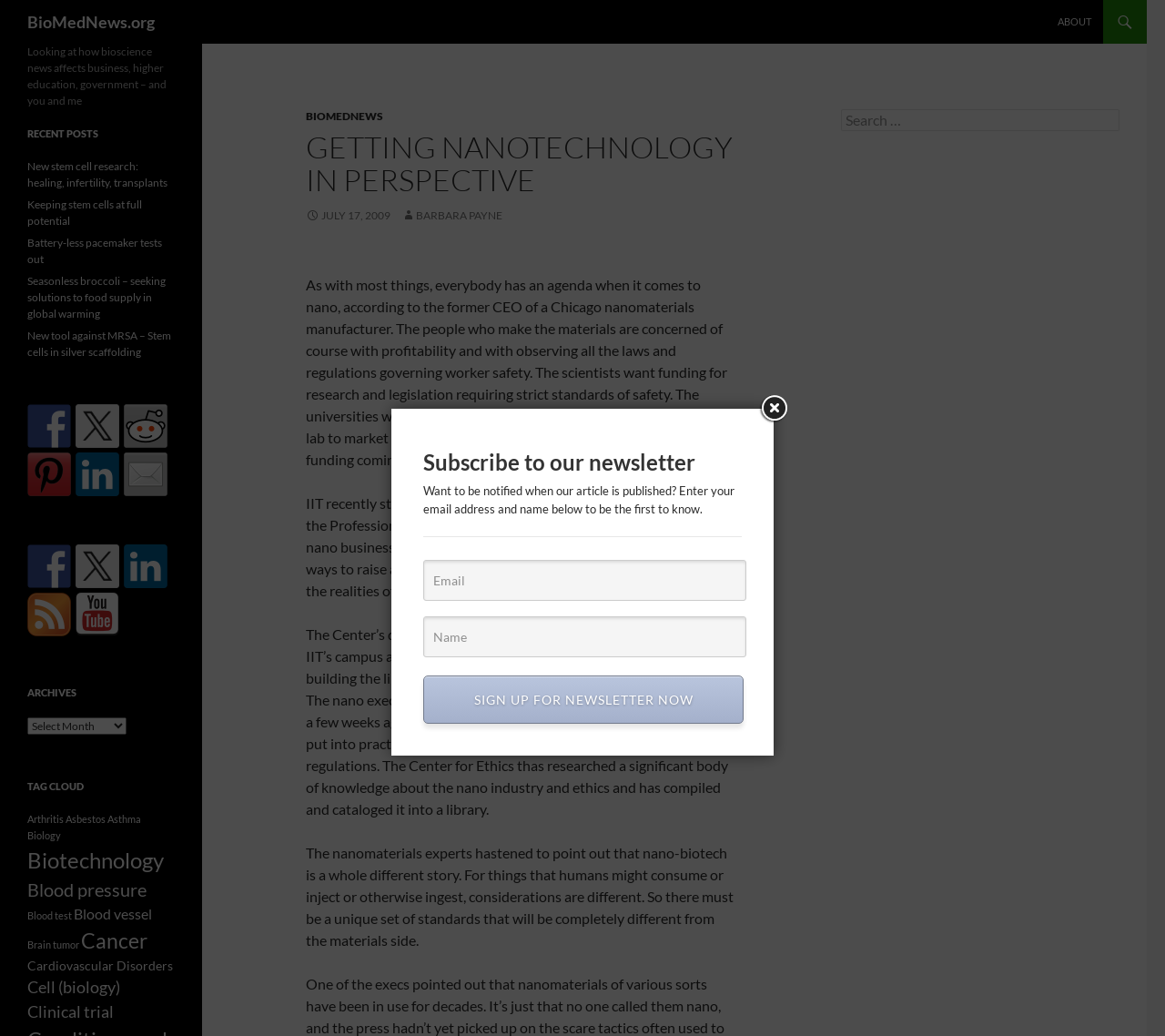Provide an in-depth caption for the webpage.

The webpage is about BioMedNews.org, a website that provides news and information on biomedical topics. At the top of the page, there is a heading that reads "BioMedNews.org" and a link to the website's homepage. Below this, there is a navigation menu with links to "ABOUT", "BIOMEDNEWS", and other sections of the website.

The main content of the page is an article titled "Getting nanotechnology in perspective", which discusses the various aspects of nanotechnology, including its applications, safety concerns, and the need for regulations. The article is divided into several paragraphs, each discussing a specific aspect of nanotechnology.

To the right of the article, there is a search box where users can search for specific topics or keywords. Below the search box, there are links to social media platforms, including Facebook, Twitter, LinkedIn, and Pinterest.

At the bottom of the page, there are several sections, including "Recent Posts", "Archives", and "Tag Cloud". The "Recent Posts" section lists several recent articles on biomedical topics, including stem cell research, pacemakers, and food supply. The "Archives" section allows users to browse articles by date, and the "Tag Cloud" section displays a list of popular tags or keywords related to biomedical topics.

There is also a section that allows users to subscribe to the website's newsletter, where they can enter their email address and name to receive notifications when new articles are published.

Overall, the webpage is well-organized and easy to navigate, with clear headings and concise text that makes it easy to find specific information on biomedical topics.